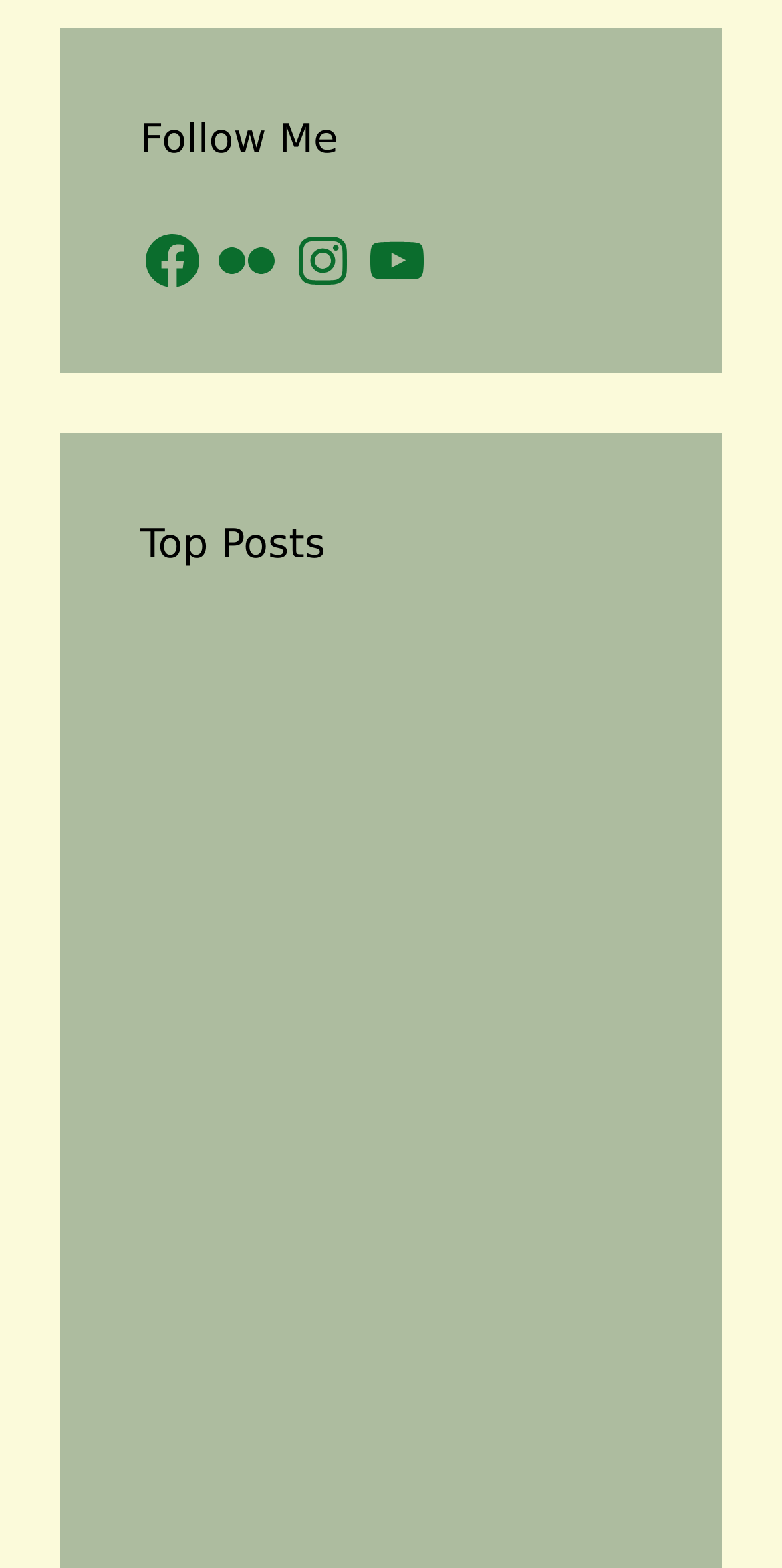Identify the bounding box coordinates of the clickable region to carry out the given instruction: "Explore A Colorful Encounter with the Painted Bunting".

[0.505, 0.404, 0.821, 0.572]